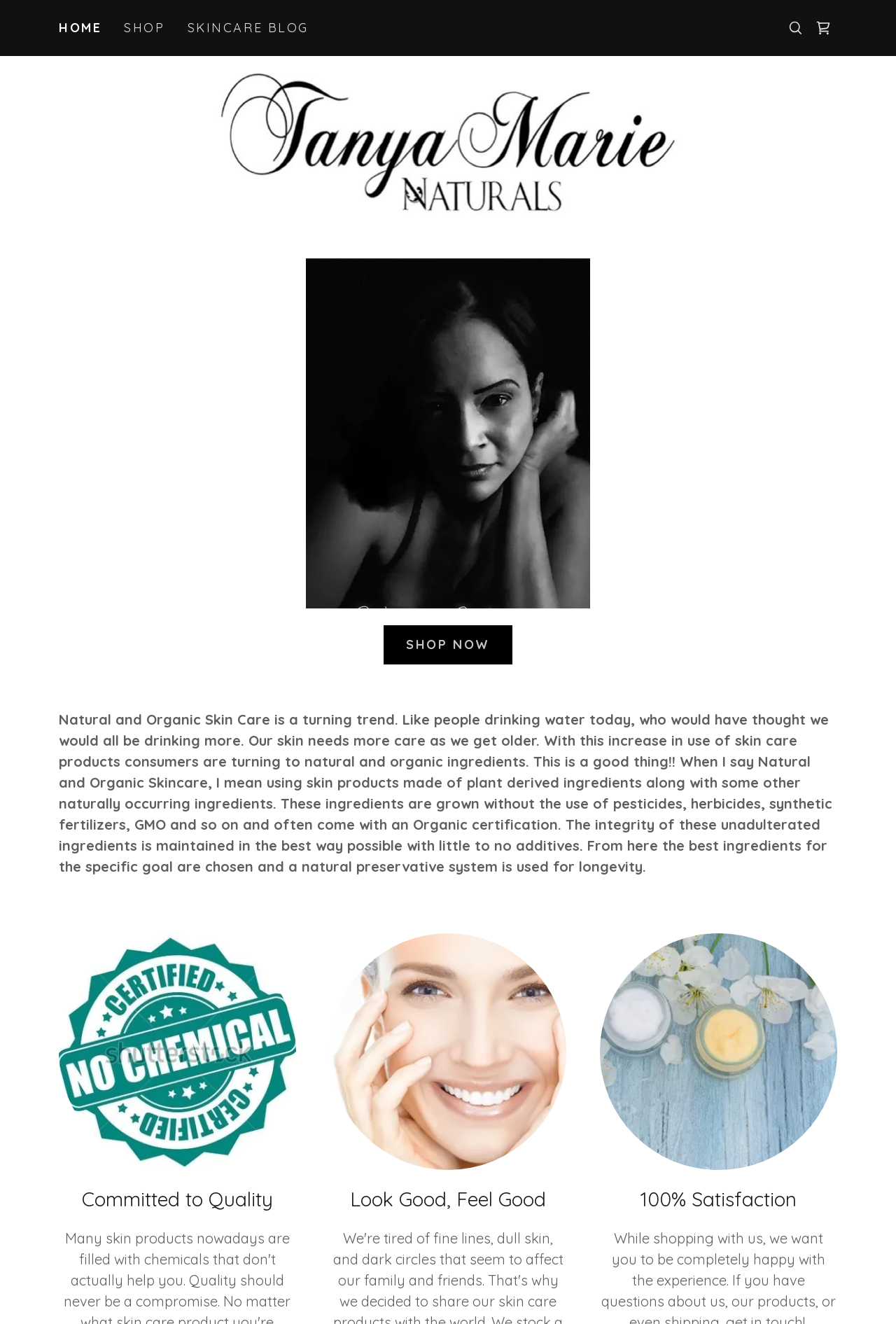Identify the bounding box for the given UI element using the description provided. Coordinates should be in the format (top-left x, top-left y, bottom-right x, bottom-right y) and must be between 0 and 1. Here is the description: aria-label="Shopping Cart Icon"

[0.903, 0.011, 0.934, 0.032]